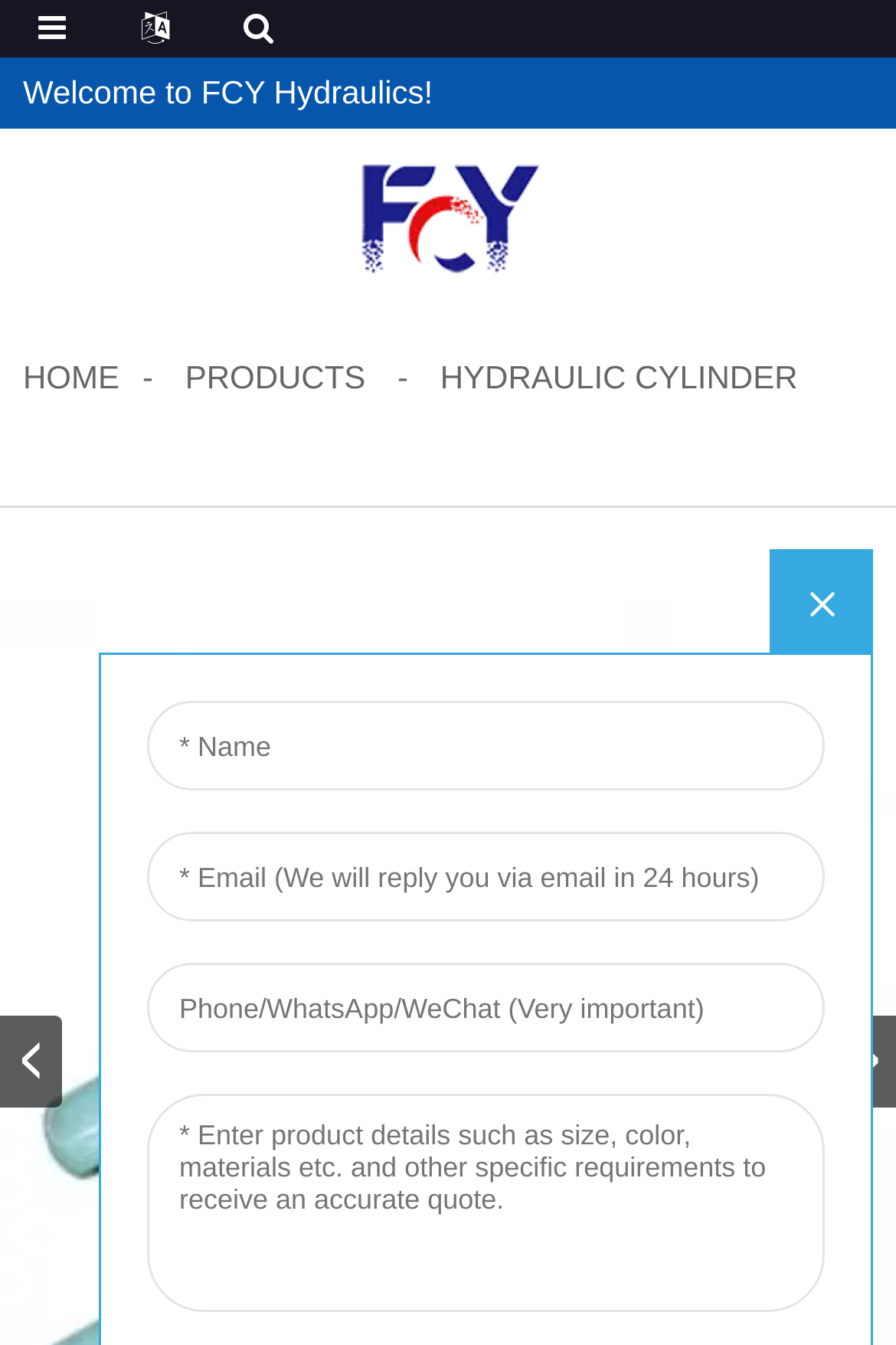Is there a logo on the webpage?
Respond to the question with a single word or phrase according to the image.

Yes